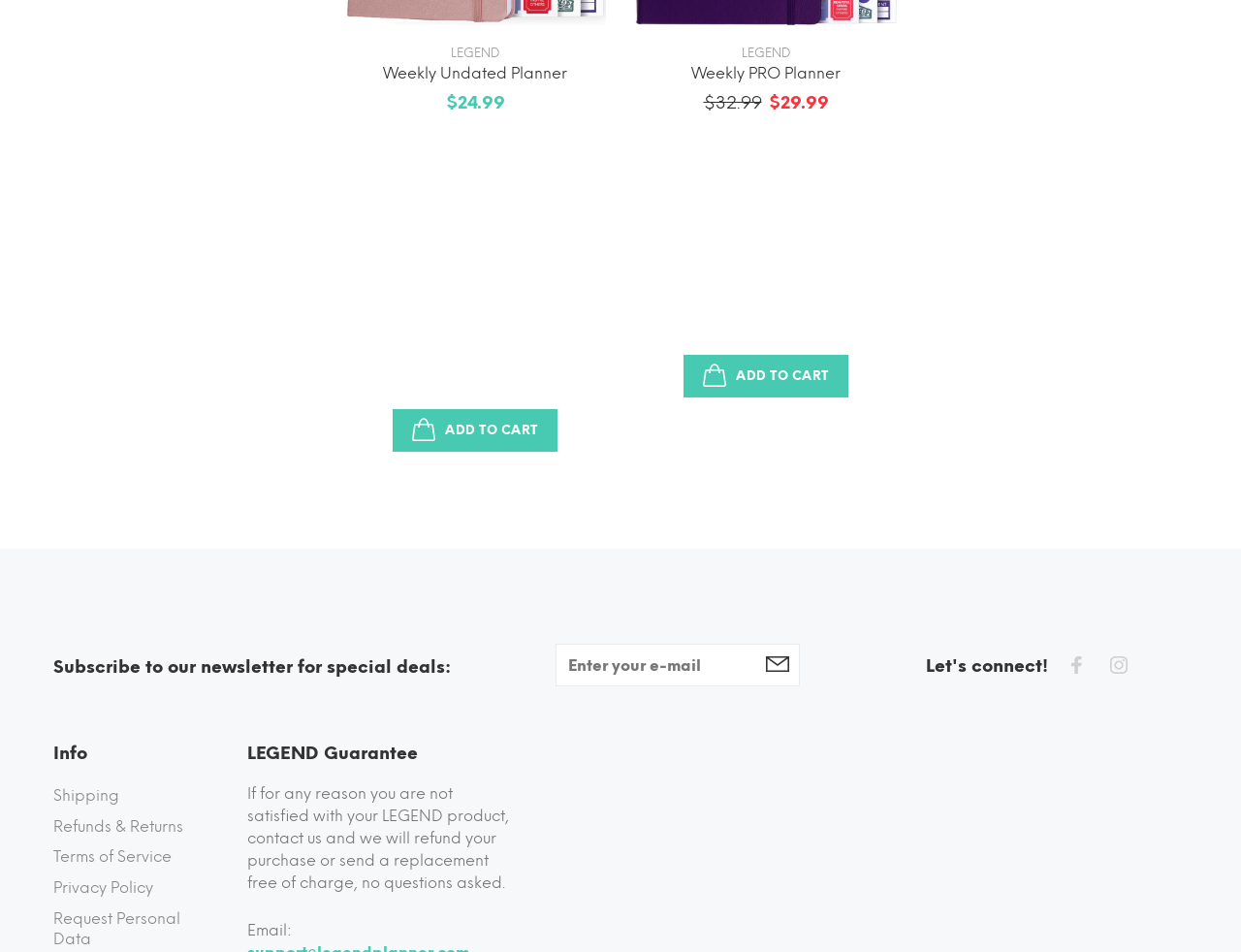Provide the bounding box coordinates of the HTML element described by the text: "name="commit"".

[0.609, 0.676, 0.645, 0.721]